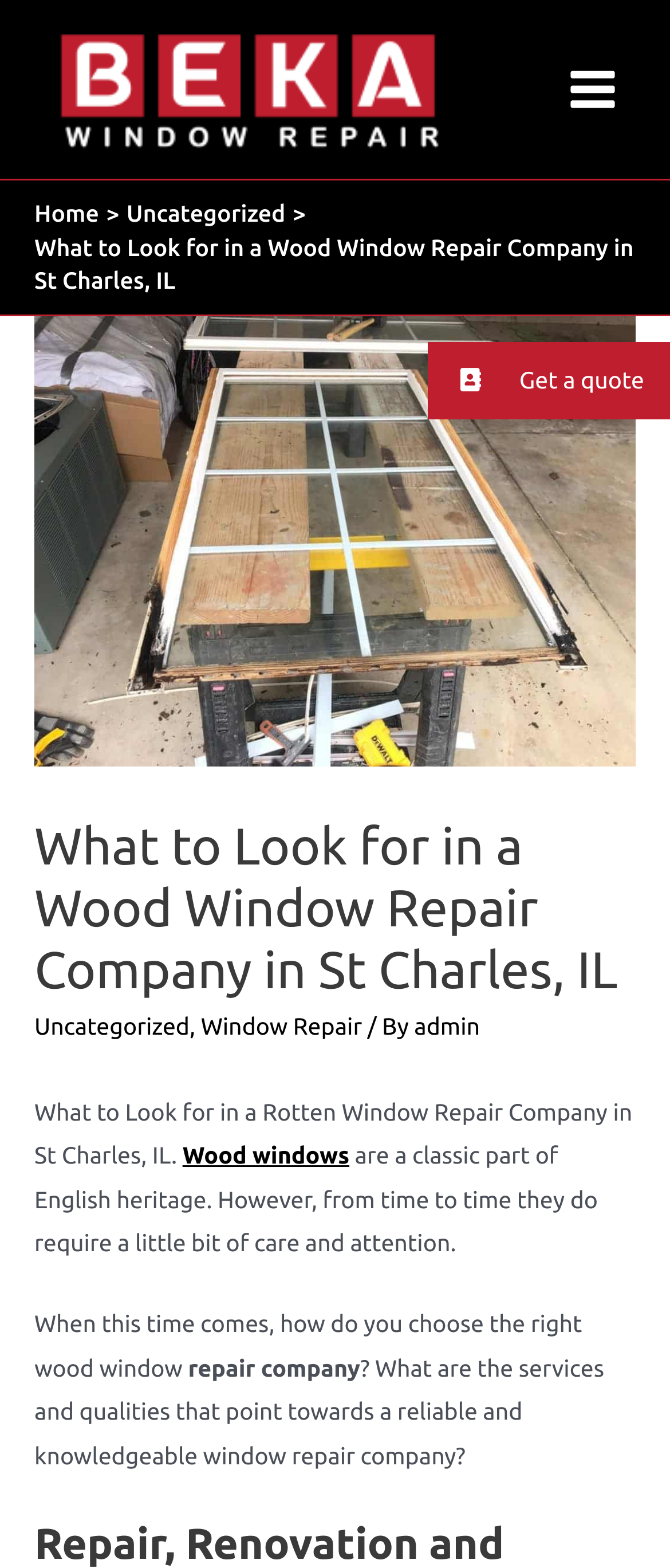Articulate a detailed summary of the webpage's content and design.

The webpage is about Windows Restore Inc., a company that provides rotten window repair services. At the top left of the page, there is a link to "Windows Restore" accompanied by an image with the same name. To the right of this, there is a button labeled "Main Menu" with an image next to it.

Below the top section, there is a navigation bar with breadcrumbs, containing links to "Home" and "Uncategorized". Next to the navigation bar, there is a heading that reads "What to Look for in a Wood Window Repair Company in St Charles, IL". This heading is accompanied by an image labeled "Window Sash Repair".

Under the heading, there are several paragraphs of text that discuss the importance of choosing the right wood window repair company. The text explains that wood windows require care and attention from time to time and provides guidance on how to select a reliable and knowledgeable window repair company.

To the right of the text, there are several links, including "Uncategorized", "Window Repair", and "admin". There is also a link to "Wood windows" within the text.

At the bottom right of the page, there is a call-to-action link labeled "Get a quote" with an arrow icon.